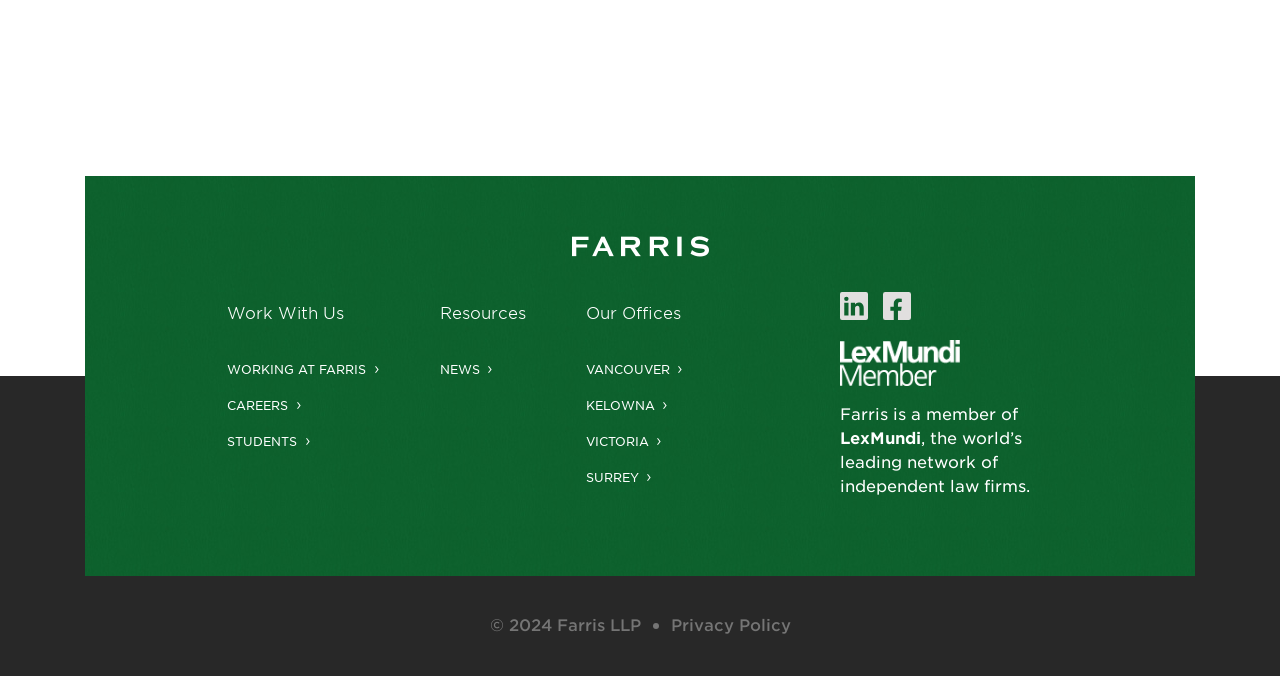Please locate the bounding box coordinates of the element that should be clicked to achieve the given instruction: "search site".

None